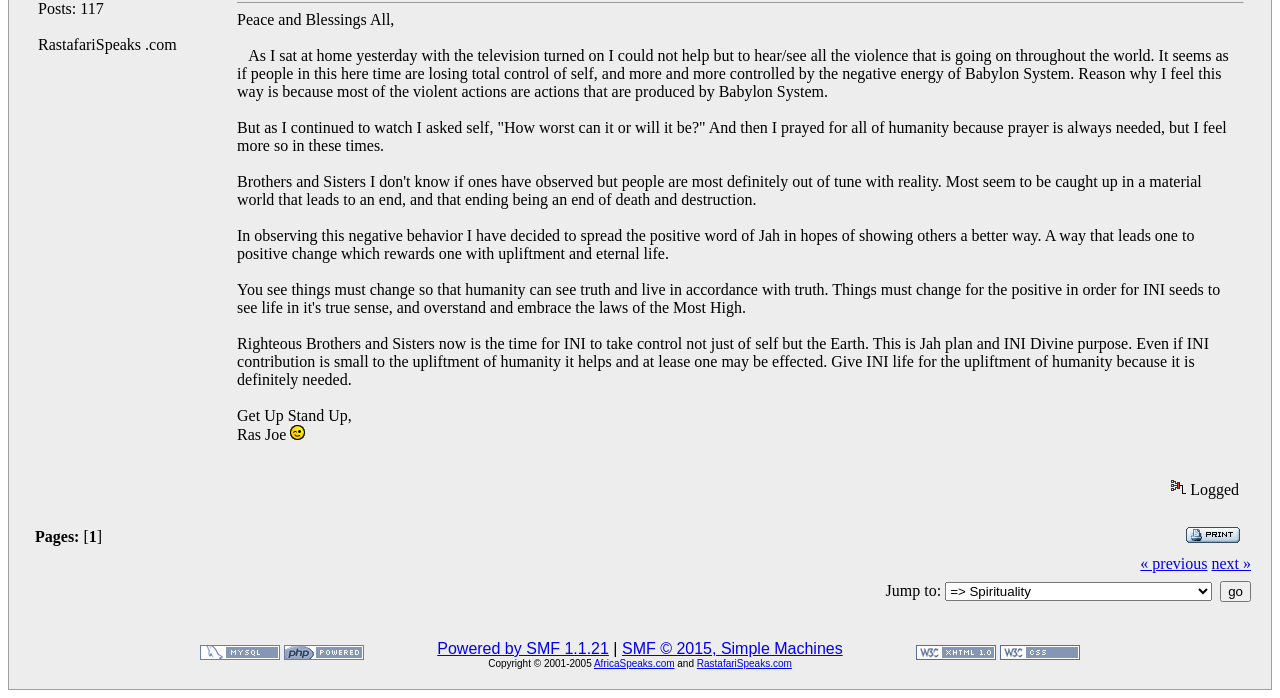Identify the bounding box for the UI element described as: "alt="Powered by PHP"". The coordinates should be four float numbers between 0 and 1, i.e., [left, top, right, bottom].

[0.222, 0.926, 0.284, 0.95]